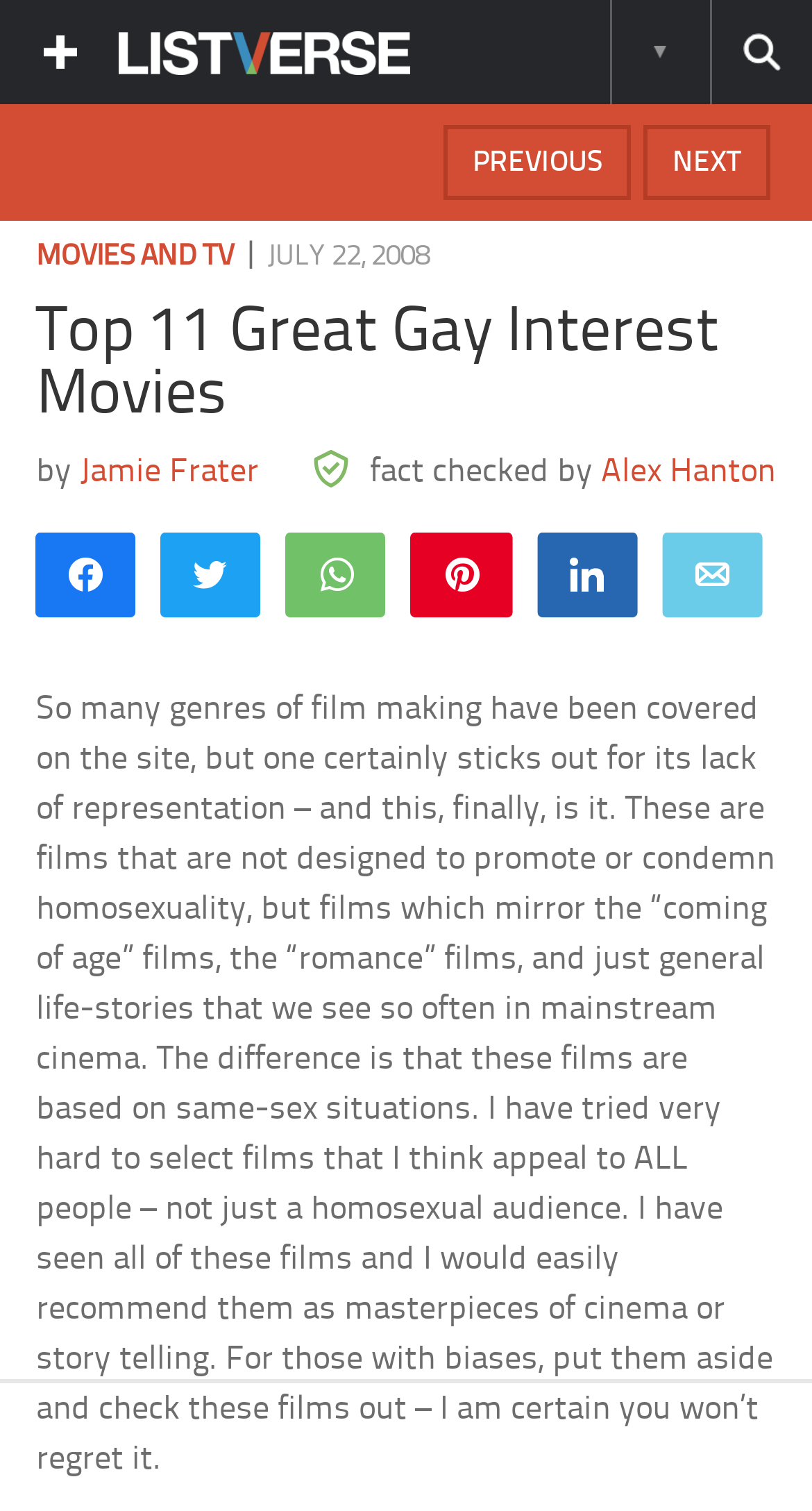Extract the primary headline from the webpage and present its text.

Top 11 Great Gay Interest Movies